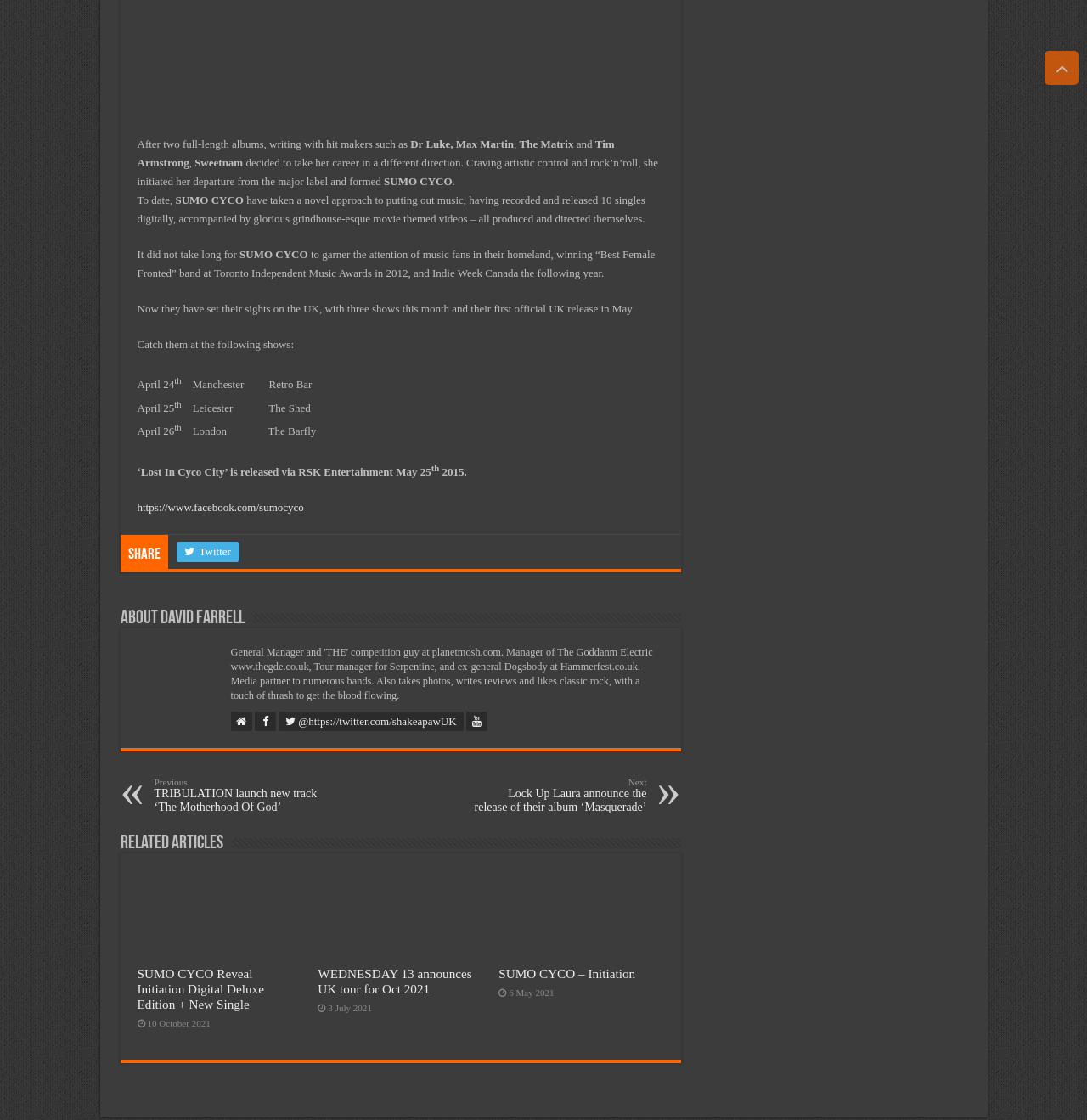Could you determine the bounding box coordinates of the clickable element to complete the instruction: "Check the Twitter link"? Provide the coordinates as four float numbers between 0 and 1, i.e., [left, top, right, bottom].

[0.162, 0.483, 0.219, 0.502]